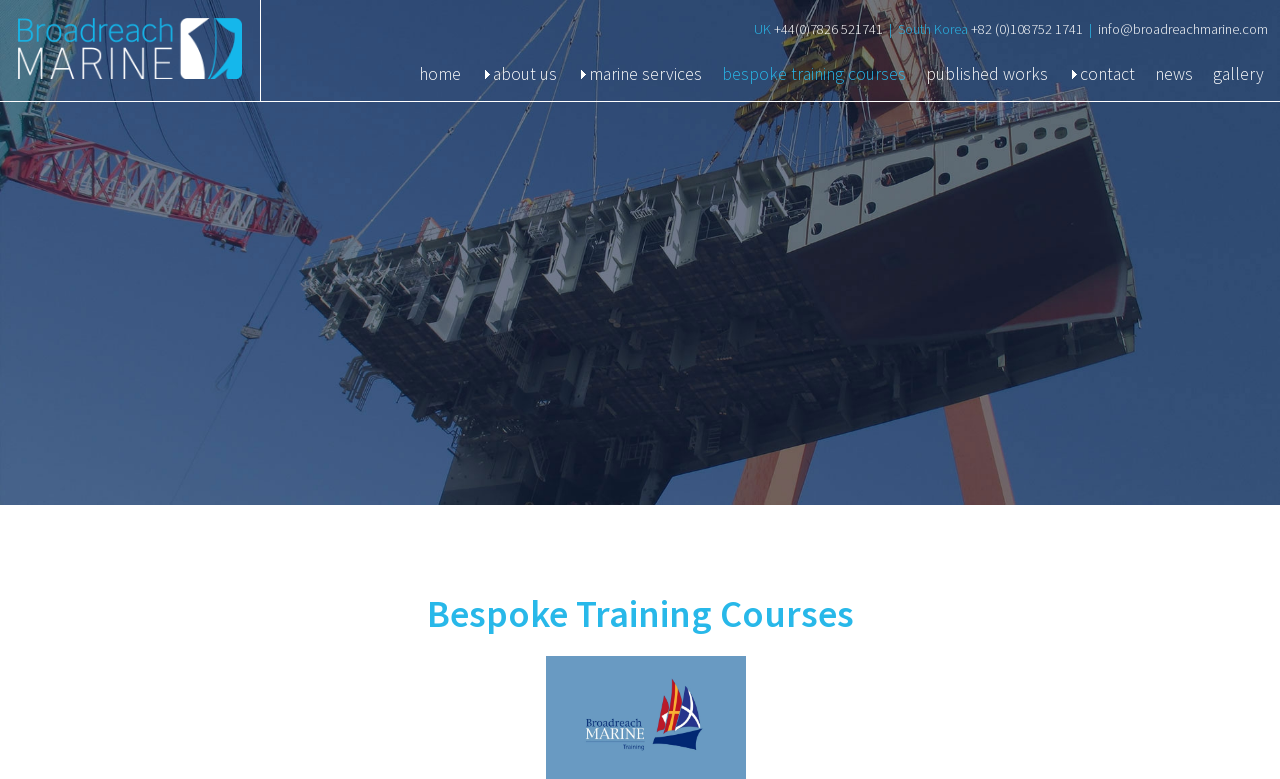Determine the bounding box coordinates of the clickable region to follow the instruction: "contact via email".

[0.858, 0.026, 0.991, 0.049]